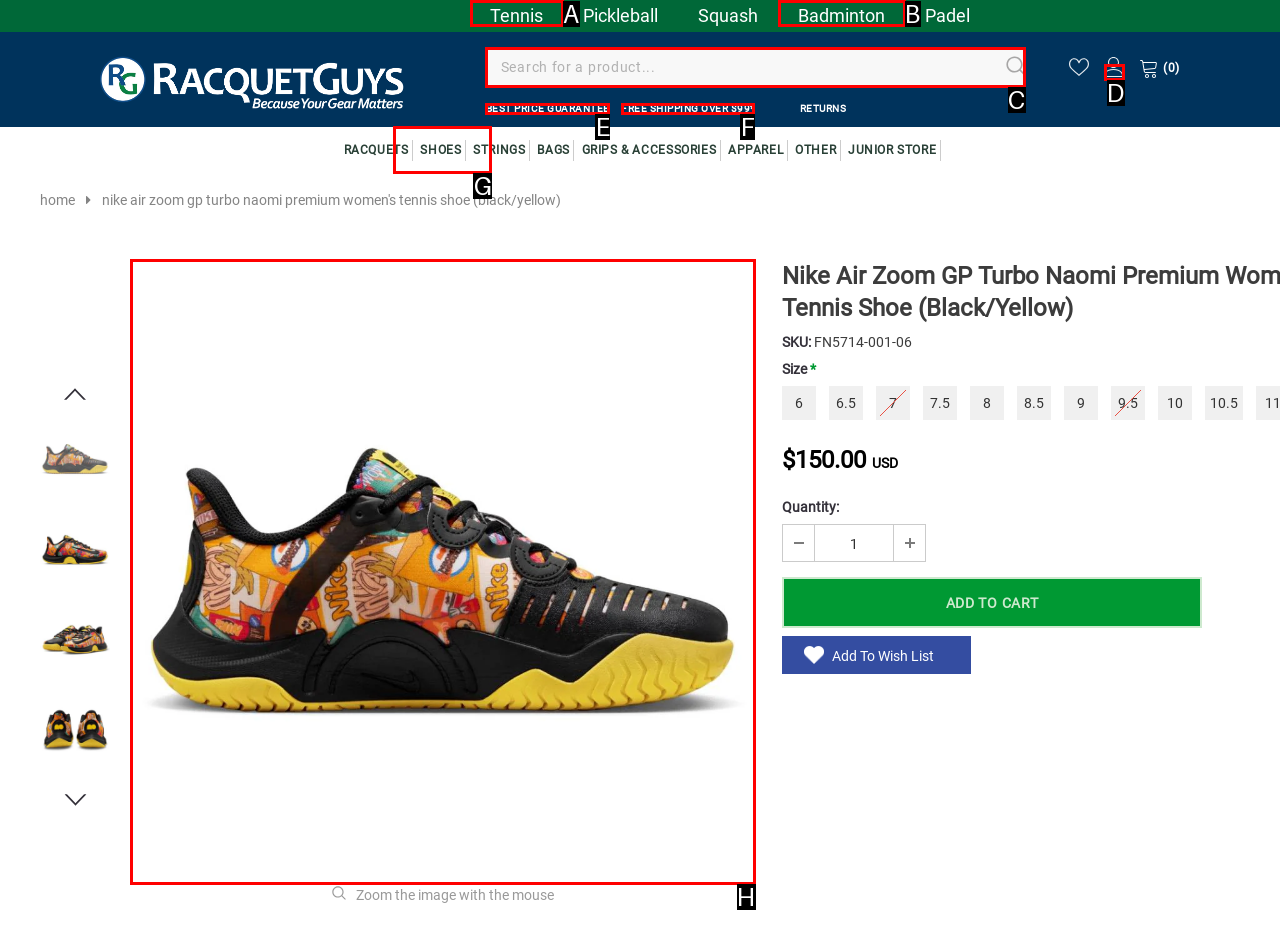Determine which HTML element should be clicked to carry out the following task: Connect with us Respond with the letter of the appropriate option.

None